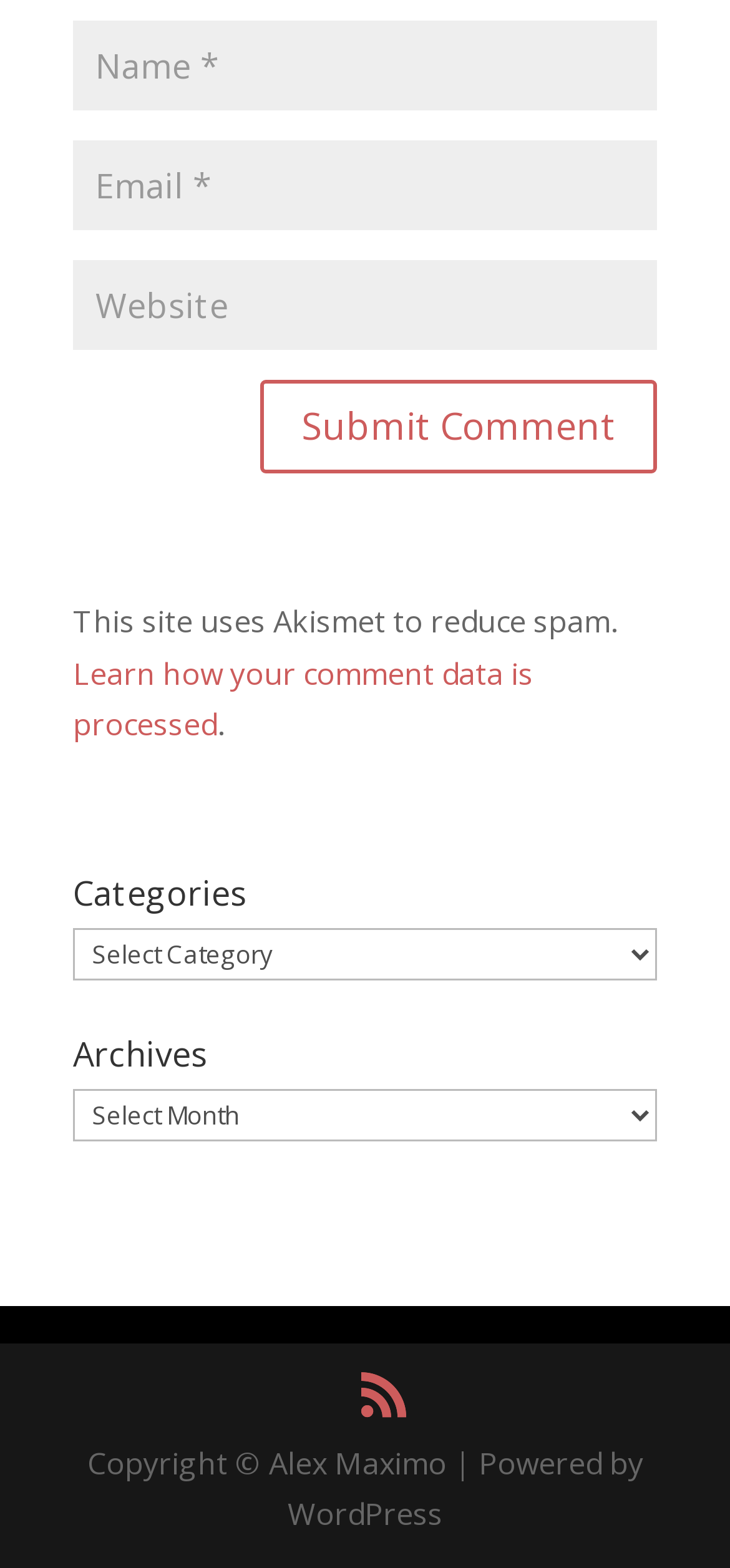What is the purpose of the link at the bottom?
Based on the image, respond with a single word or phrase.

Learn about comment data processing